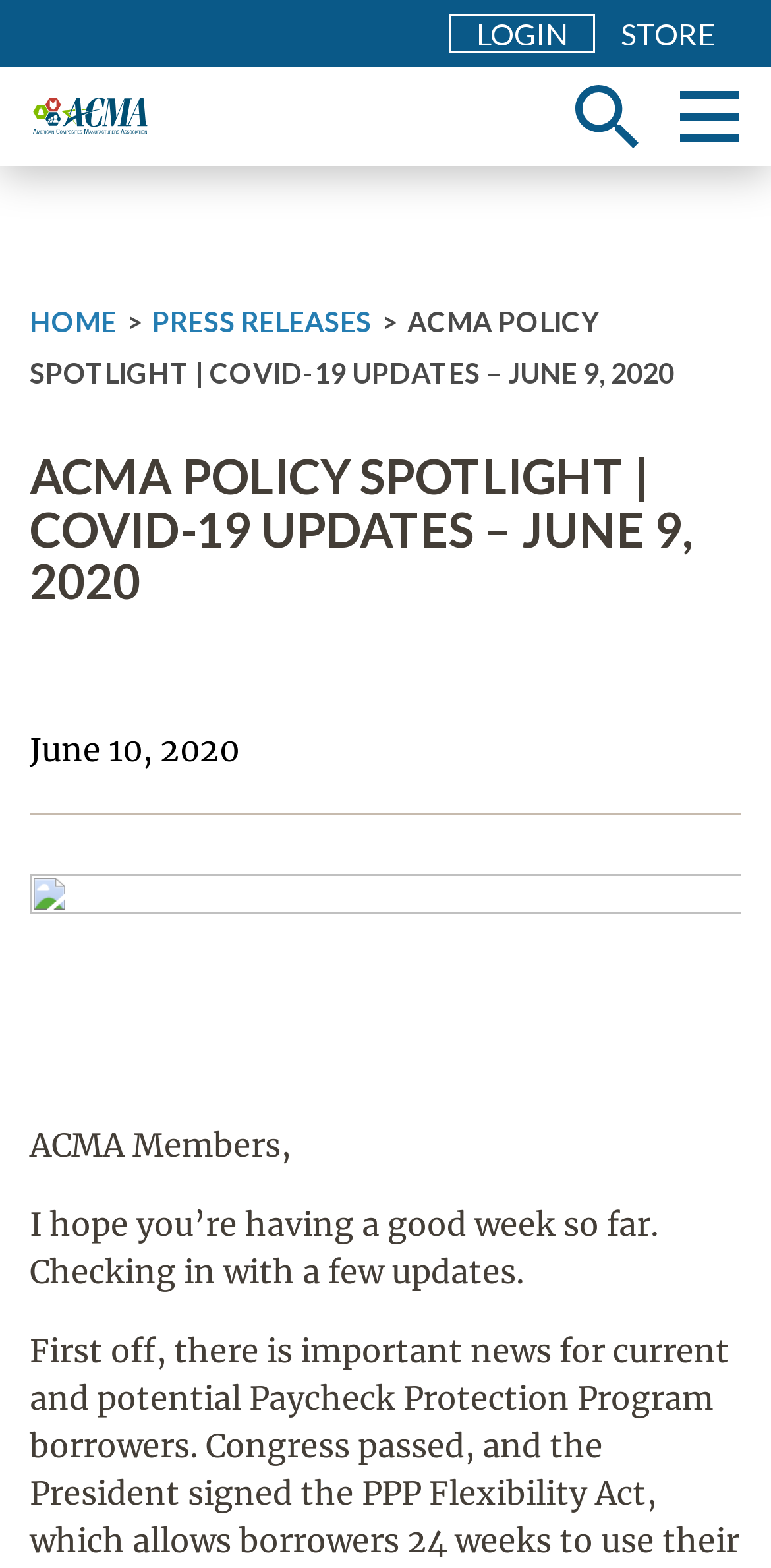Find the primary header on the webpage and provide its text.

ACMA POLICY SPOTLIGHT | COVID-19 UPDATES – JUNE 9, 2020